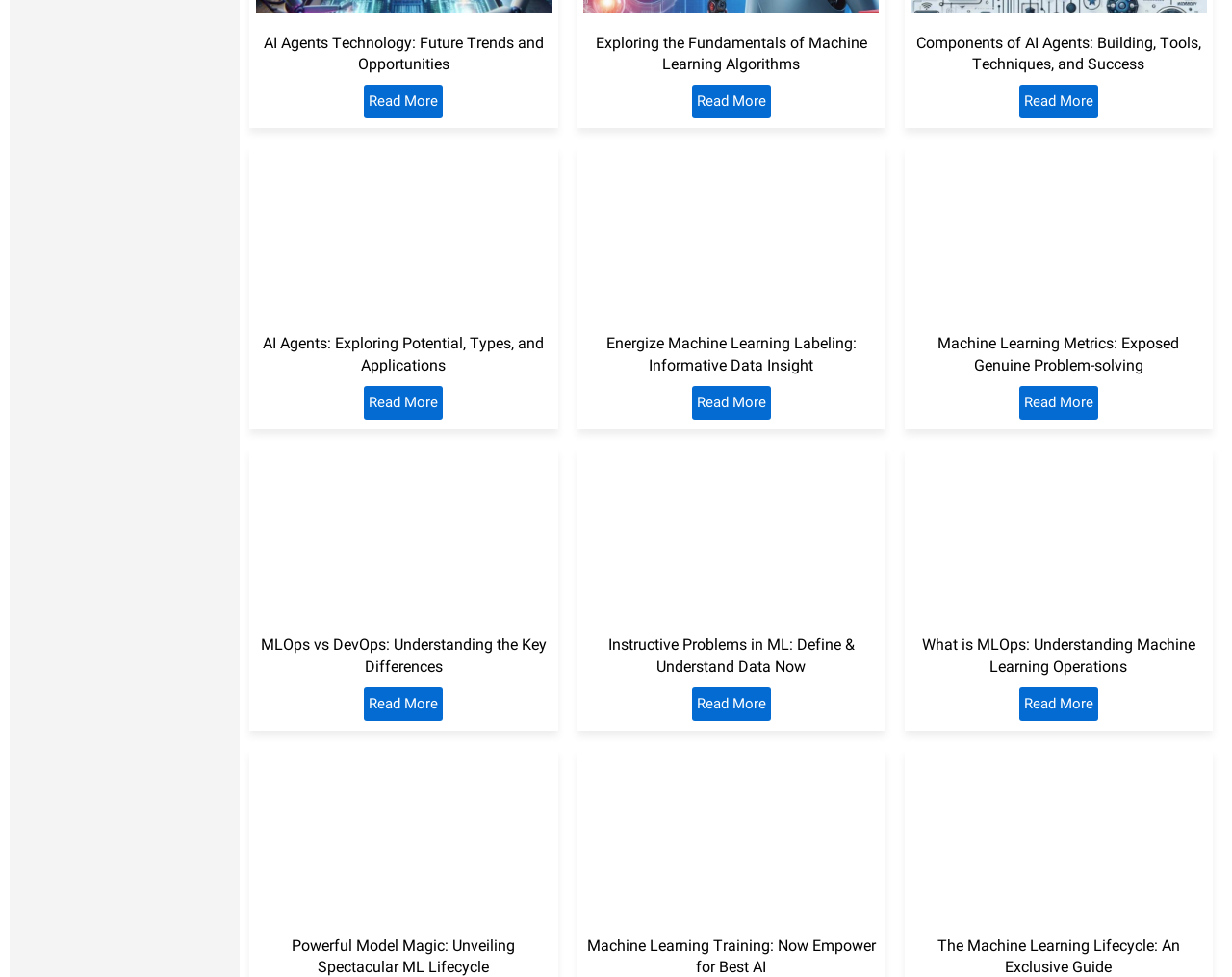Answer the question below in one word or phrase:
What is the relationship between MLOps and DevOps?

Key differences